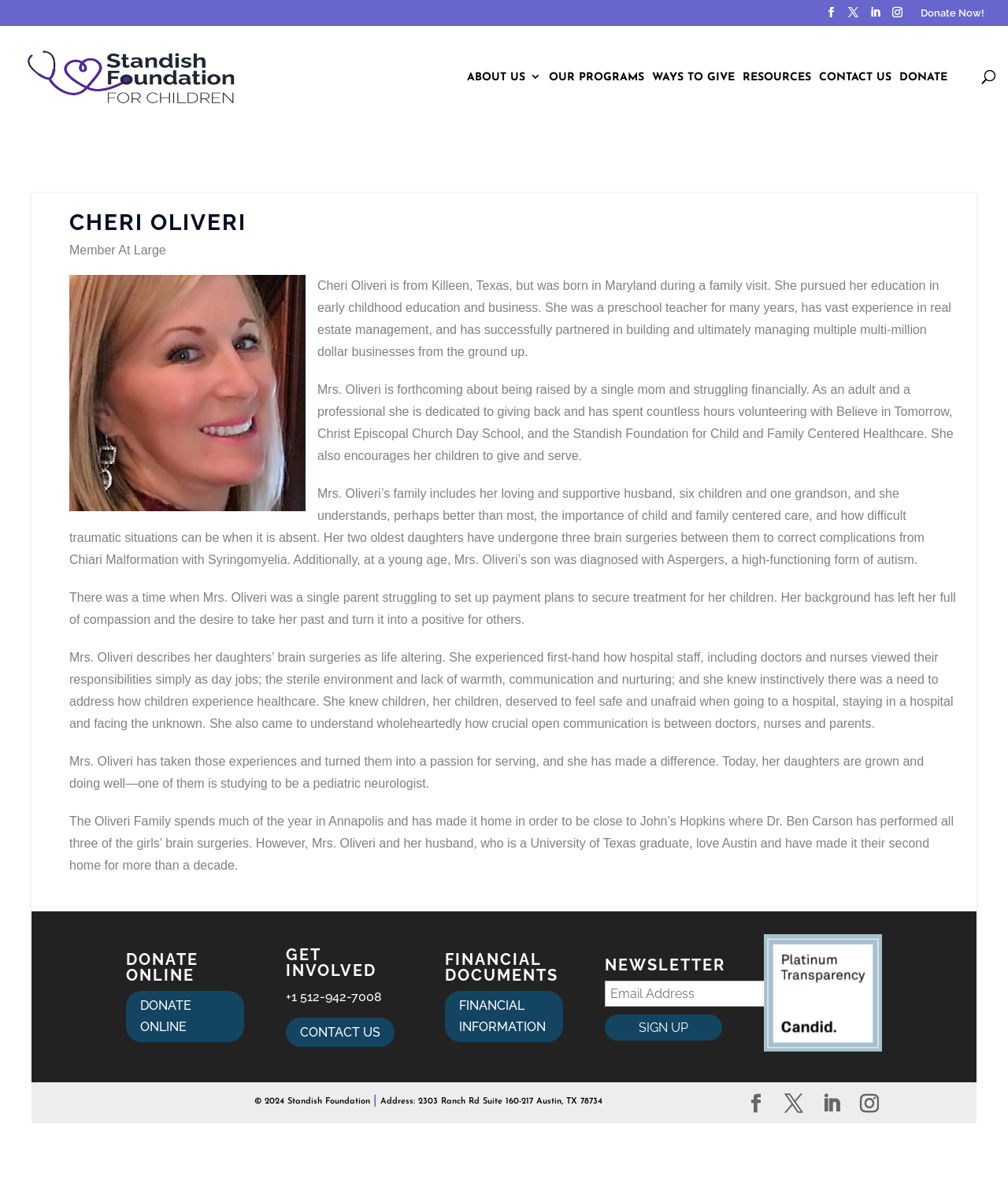What is the purpose of the 'Donate Now!' button?
Kindly answer the question with as much detail as you can.

The 'Donate Now!' button is a prominent link on the webpage, and its purpose is to allow users to donate to the Standish Foundation for Children, which is a non-profit organization.